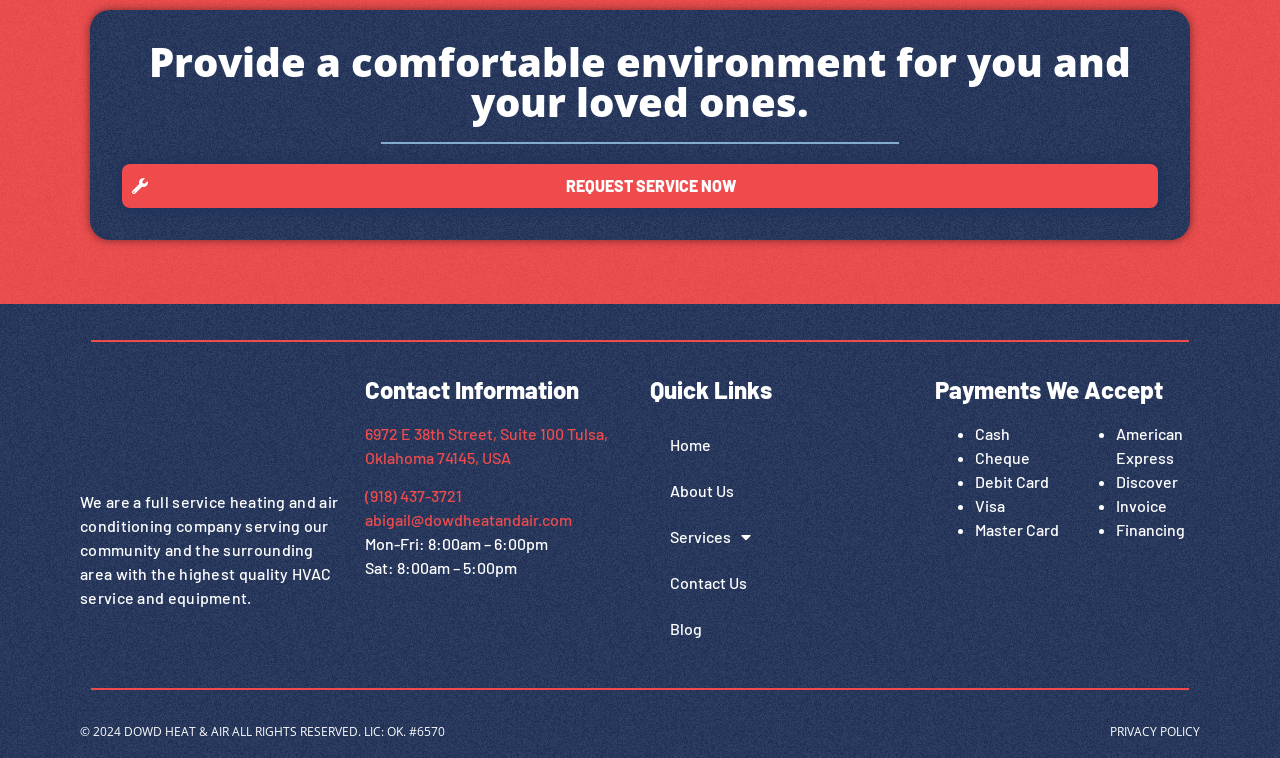From the details in the image, provide a thorough response to the question: What are the company's business hours on Saturday?

I found the company's business hours on Saturday by looking at the 'Contact Information' section, where it is listed as 'Sat: 8:00am – 5:00pm'.